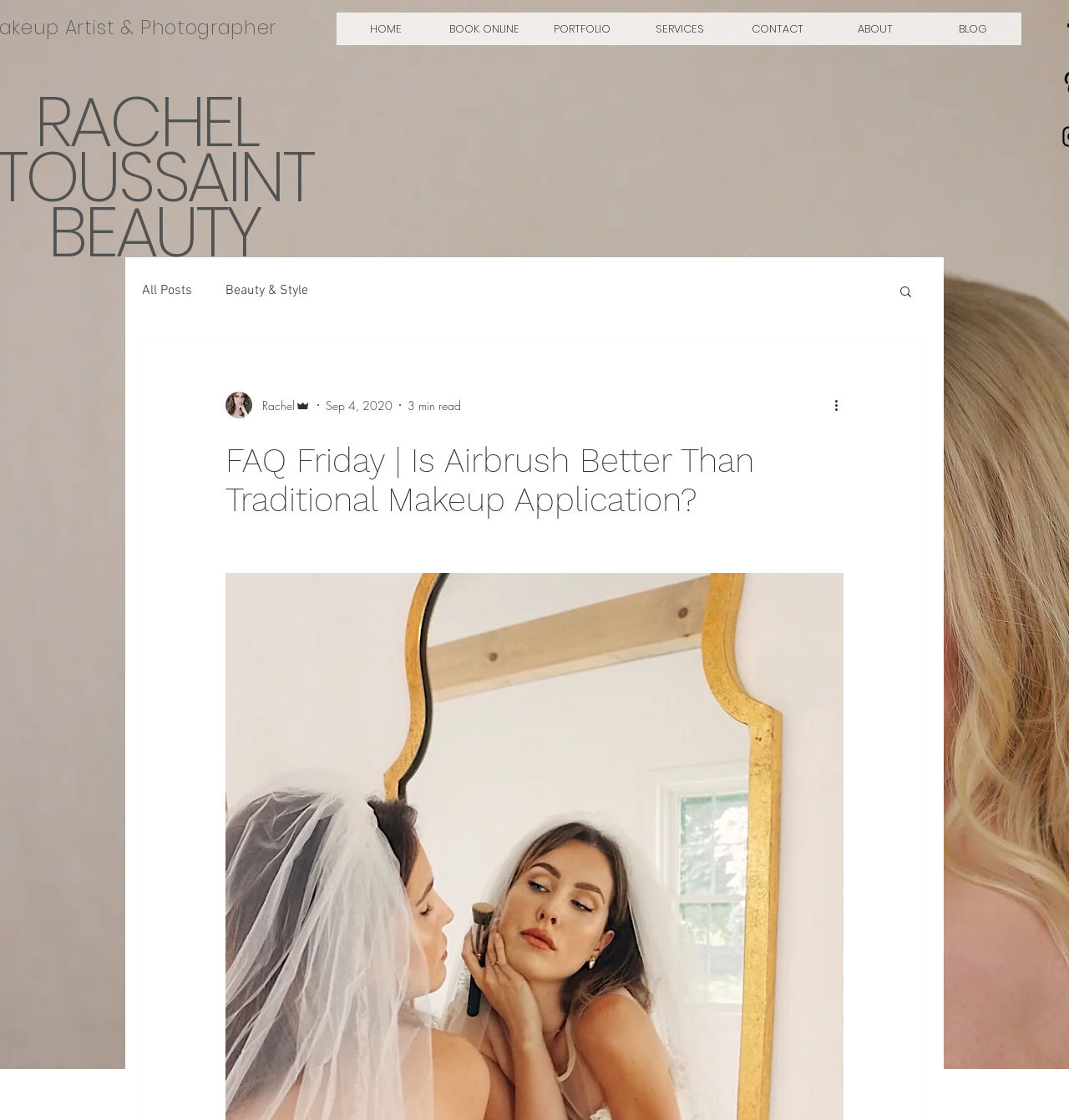Determine the bounding box coordinates for the UI element with the following description: "Beauty & Style". The coordinates should be four float numbers between 0 and 1, represented as [left, top, right, bottom].

[0.211, 0.252, 0.288, 0.267]